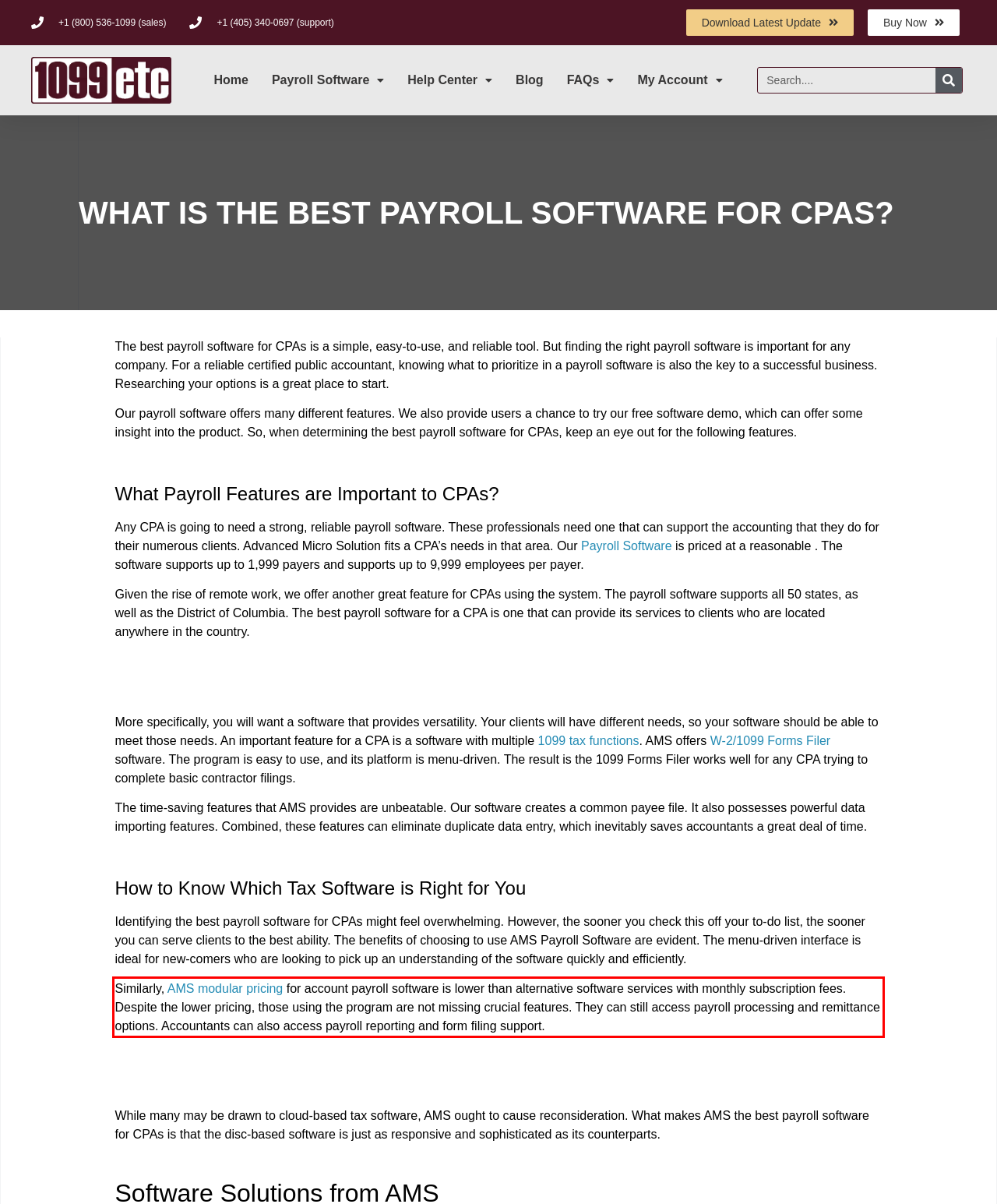With the given screenshot of a webpage, locate the red rectangle bounding box and extract the text content using OCR.

Similarly, AMS modular pricing for account payroll software is lower than alternative software services with monthly subscription fees. Despite the lower pricing, those using the program are not missing crucial features. They can still access payroll processing and remittance options. Accountants can also access payroll reporting and form filing support.